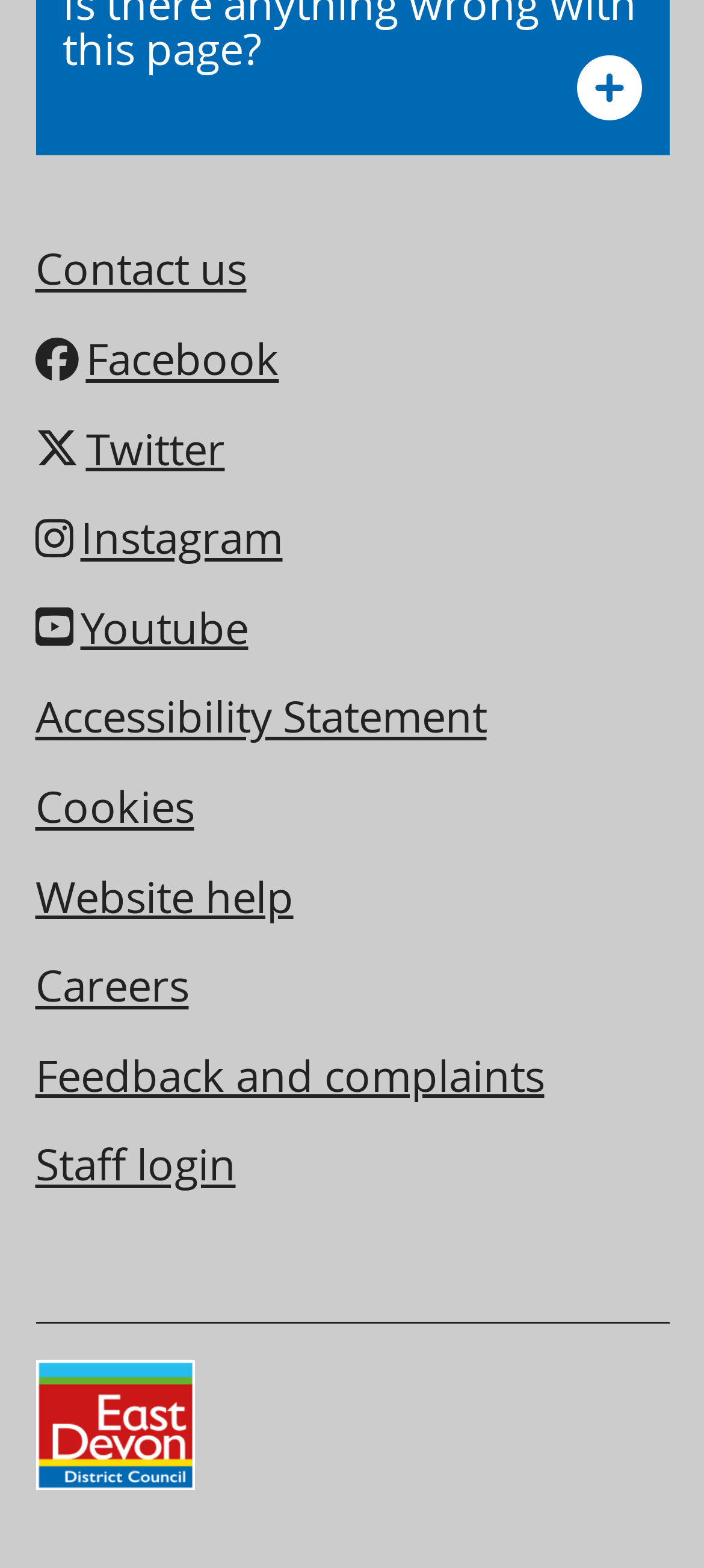Please identify the bounding box coordinates for the region that you need to click to follow this instruction: "Get help with the website".

[0.05, 0.545, 0.417, 0.6]